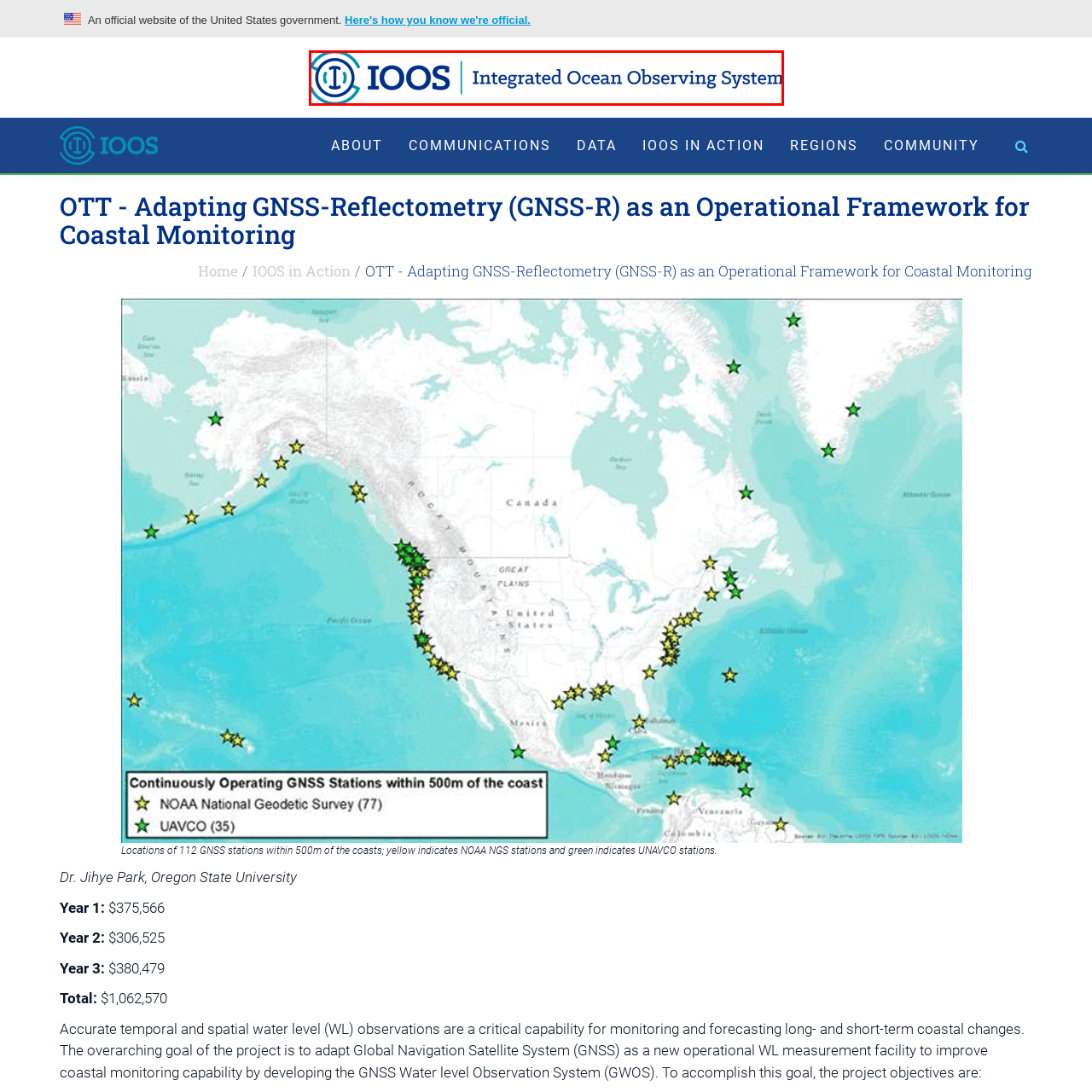Observe the image enclosed by the red rectangle, What is the mission of IOOS?
 Give a single word or phrase as your answer.

Support research, inform policy, and improve understanding